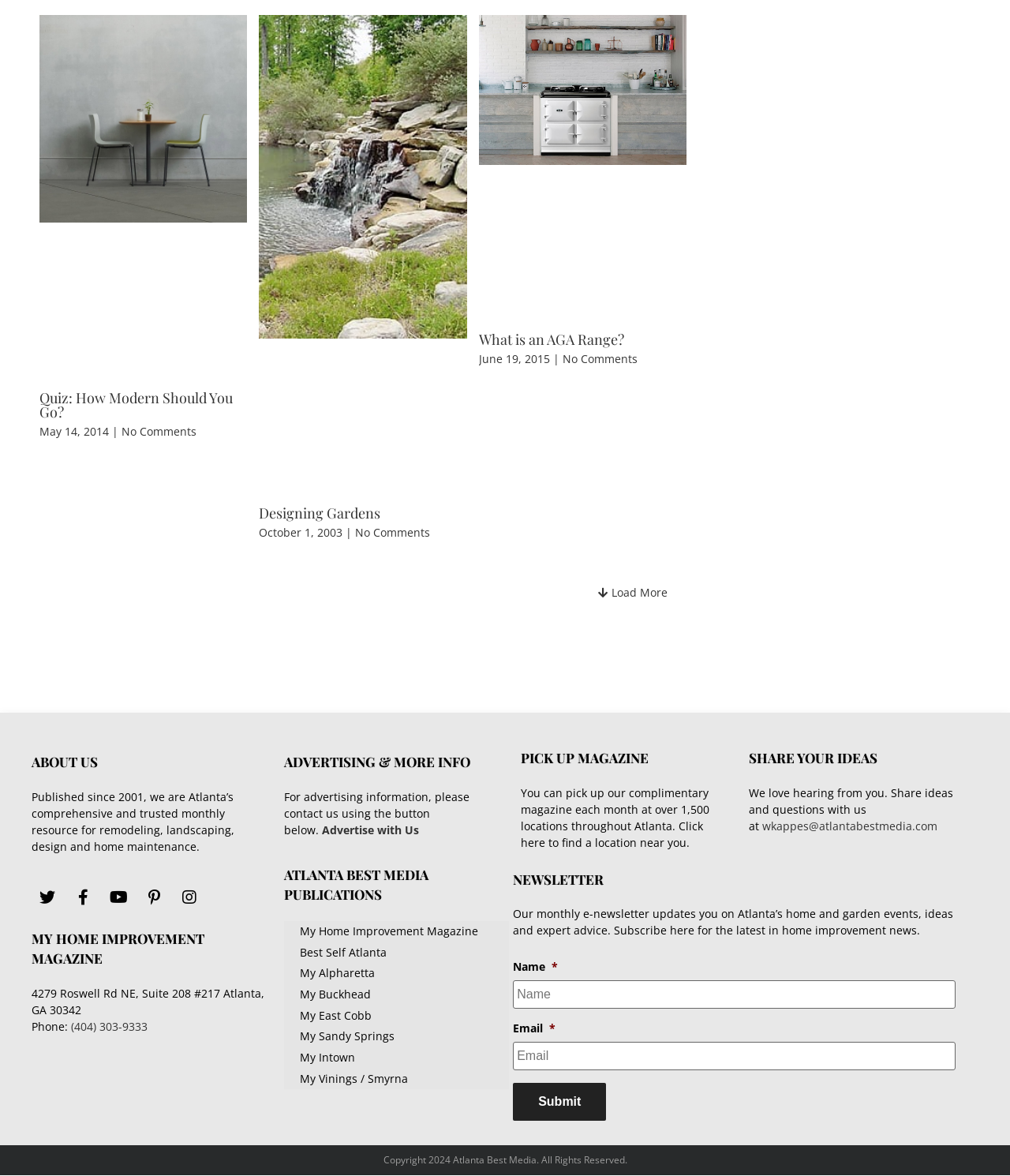Please find and report the bounding box coordinates of the element to click in order to perform the following action: "Email help@myeasywireless.com". The coordinates should be expressed as four float numbers between 0 and 1, in the format [left, top, right, bottom].

None